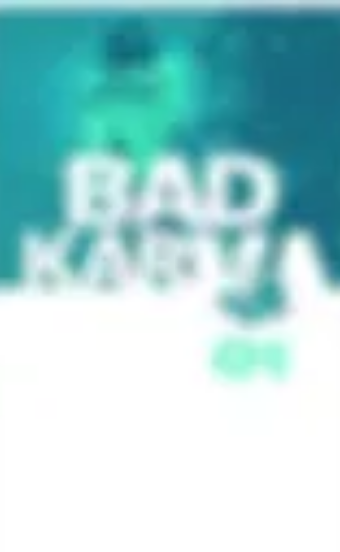Elaborate on all the key elements and details present in the image.

The image features the cover of the graphic novel "Bad Karma Volume One." The title is prominently displayed in large, bold letters, with "BAD" positioned above "KARMA," creating a striking visual impact. The background has an abstract, colorful design that complements the title, emphasizing a sense of intrigue and creativity. This hardcover collection showcases the collaborative work of acclaimed comic creators, including Alex Grecian and Jeremy Haun, along with contributions from several notable artists. The collection features unique, inter-related stories and highlights the artistry and storytelling found within the "Bad Karma" universe, inviting readers into a vibrant world of comics and prose.